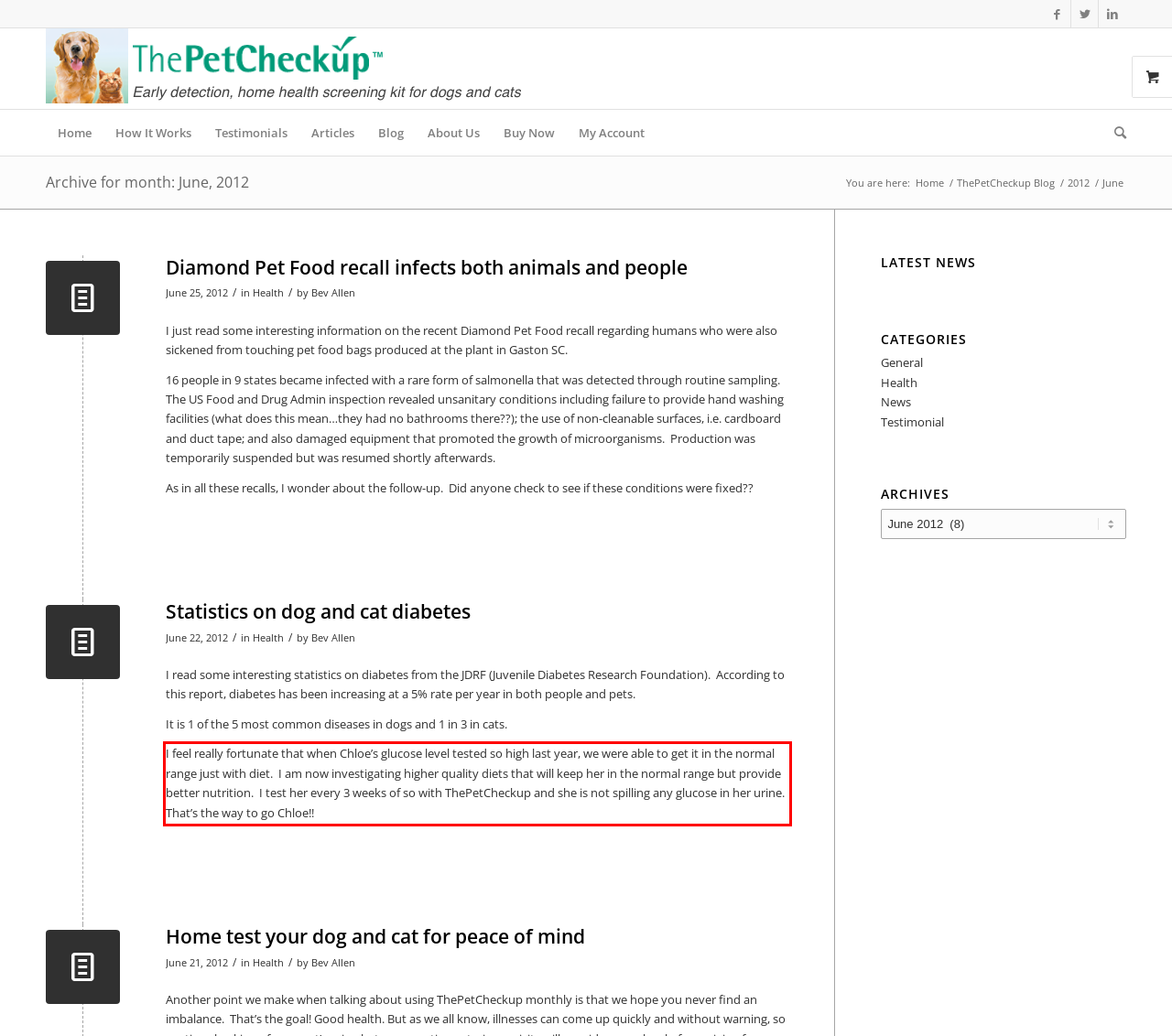Please take the screenshot of the webpage, find the red bounding box, and generate the text content that is within this red bounding box.

I feel really fortunate that when Chloe’s glucose level tested so high last year, we were able to get it in the normal range just with diet. I am now investigating higher quality diets that will keep her in the normal range but provide better nutrition. I test her every 3 weeks of so with ThePetCheckup and she is not spilling any glucose in her urine. That’s the way to go Chloe!!